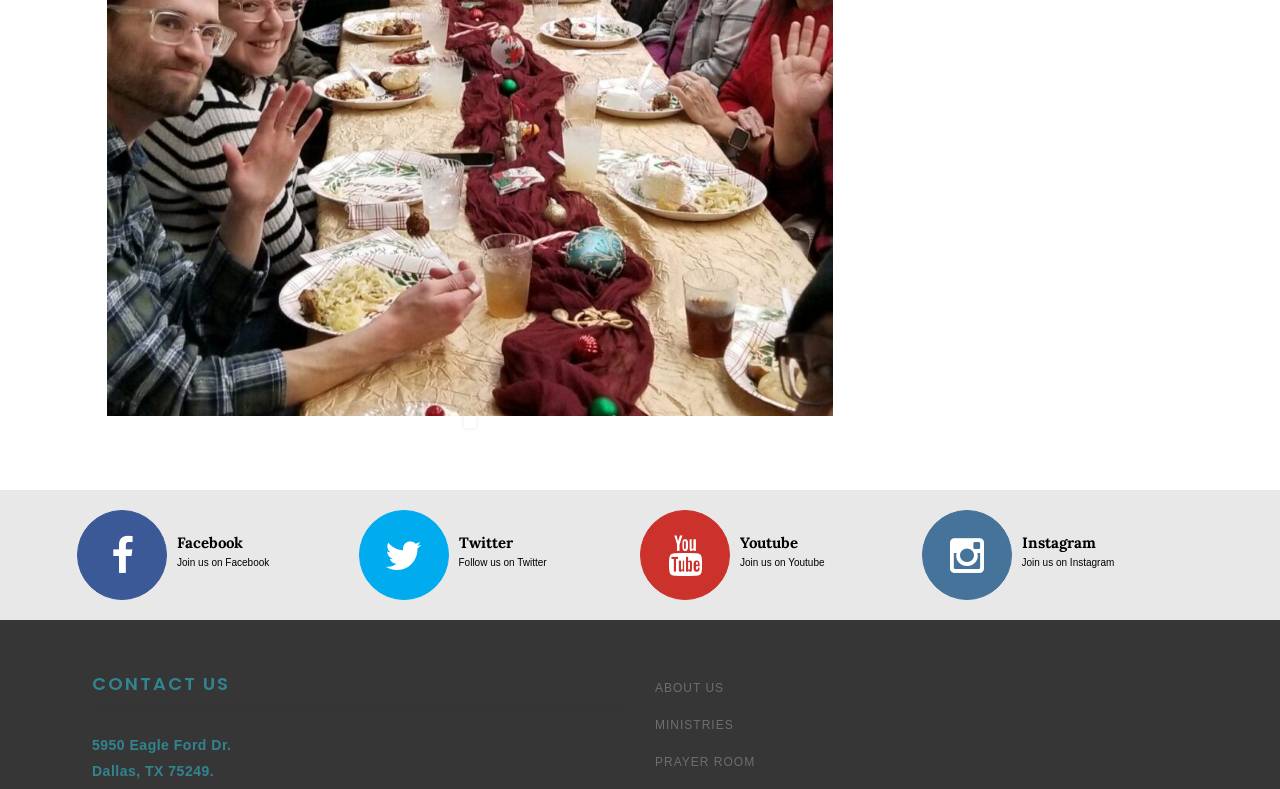Determine the bounding box for the HTML element described here: "InstagramJoin us on Instagram". The coordinates should be given as [left, top, right, bottom] with each number being a float between 0 and 1.

[0.72, 0.621, 0.871, 0.786]